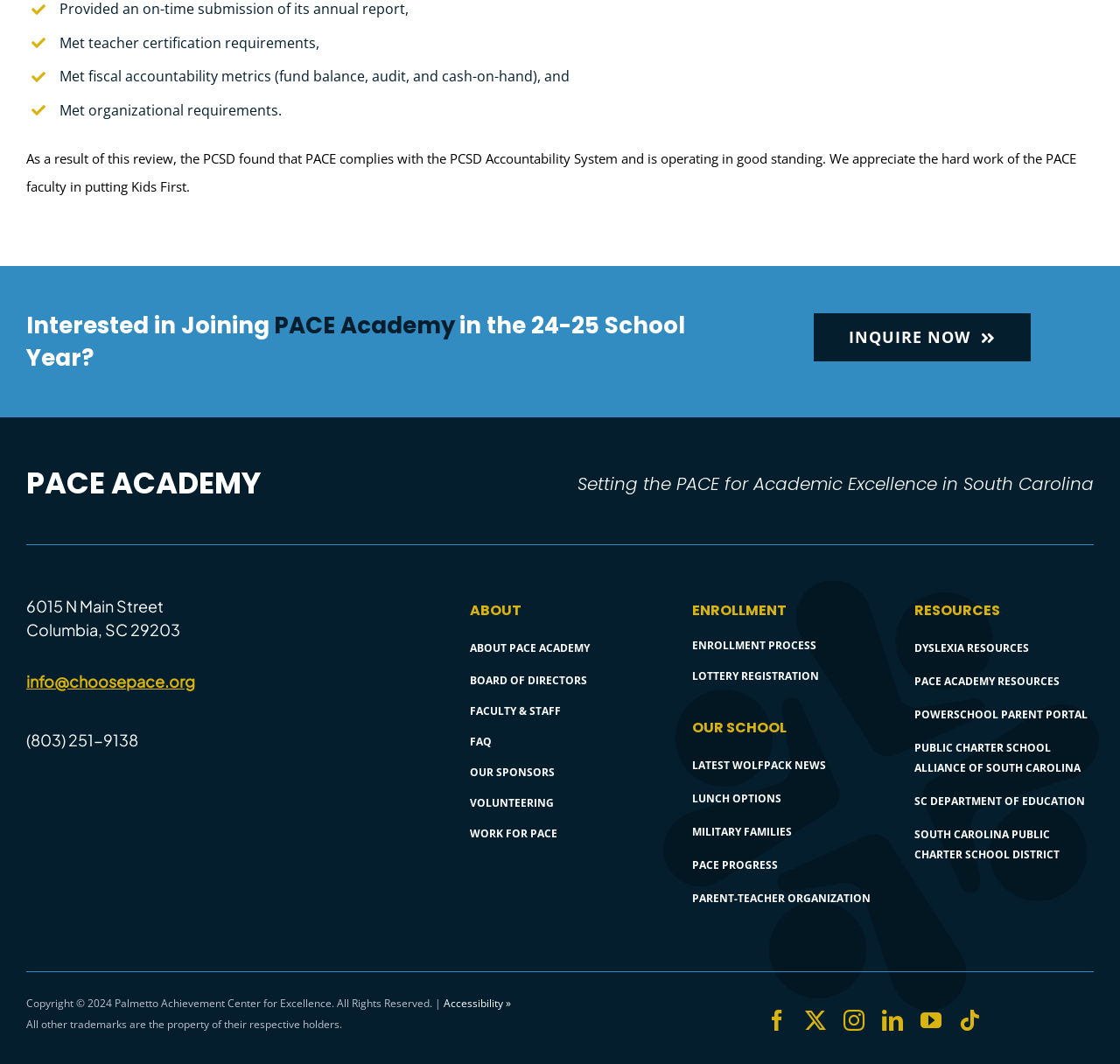Given the element description "SC DEPARTMENT OF EDUCATION" in the screenshot, predict the bounding box coordinates of that UI element.

[0.816, 0.743, 0.969, 0.759]